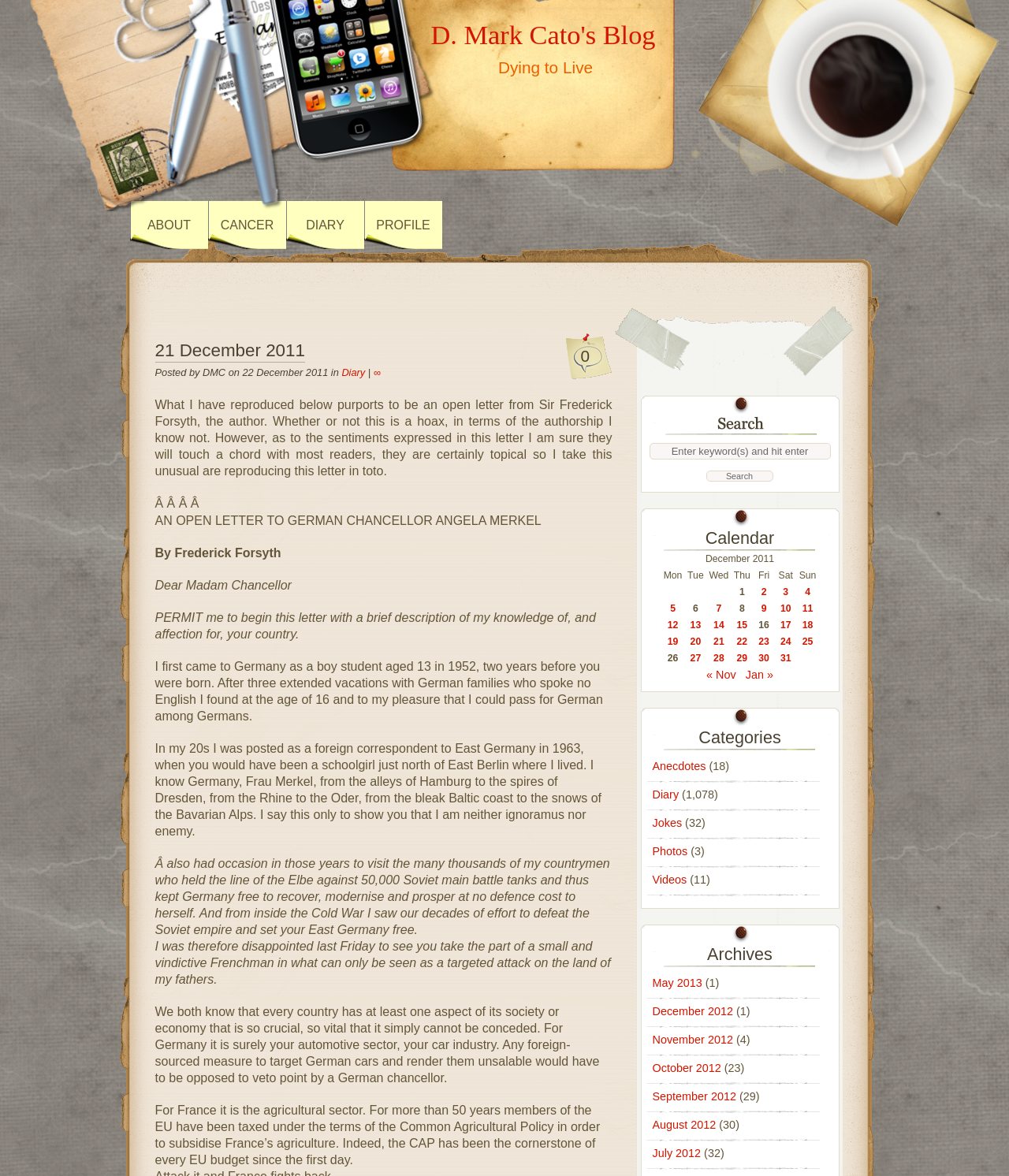Please identify the bounding box coordinates of the element's region that needs to be clicked to fulfill the following instruction: "Click on the 'Diary' link". The bounding box coordinates should consist of four float numbers between 0 and 1, i.e., [left, top, right, bottom].

[0.339, 0.312, 0.362, 0.322]